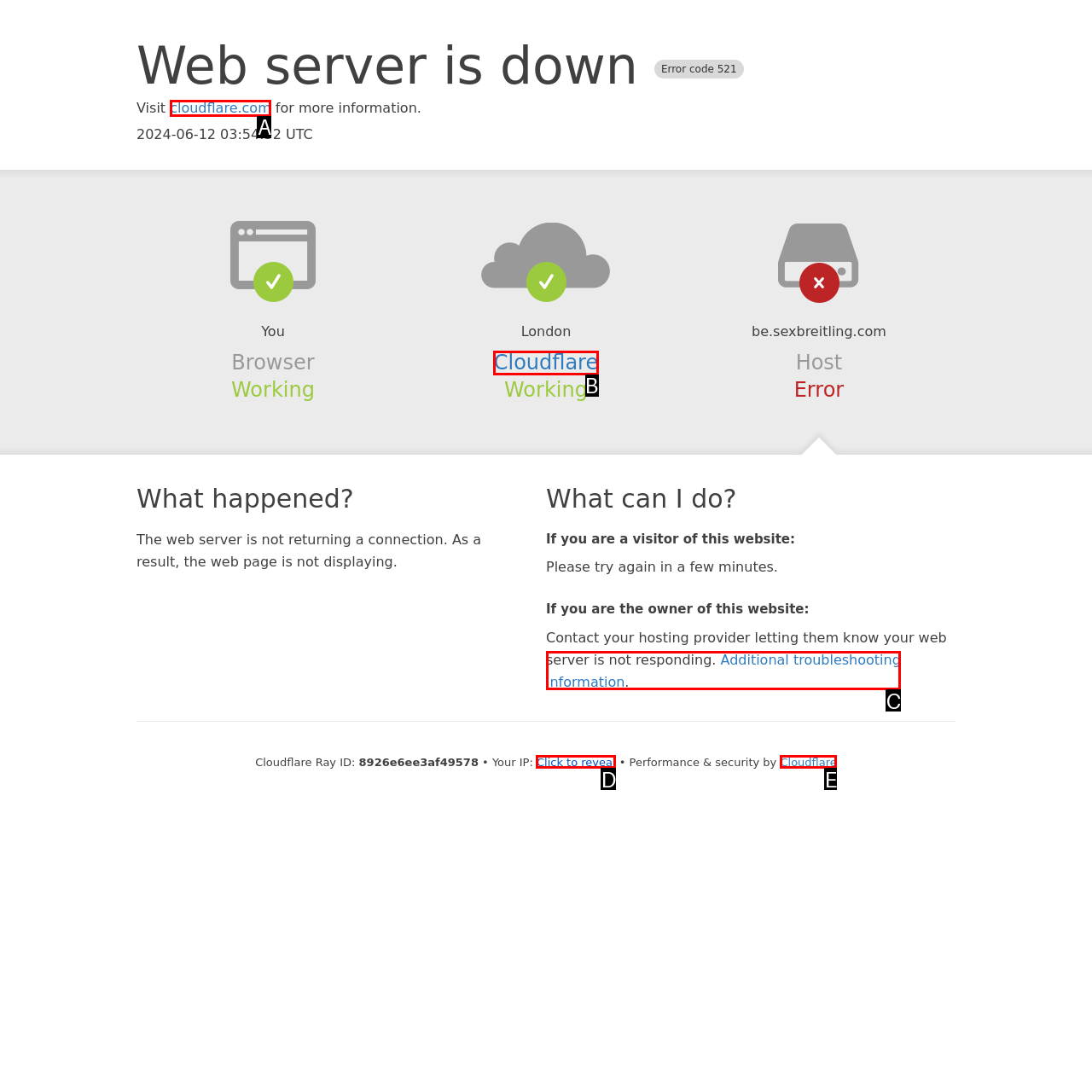Given the description: Cloudflare, select the HTML element that best matches it. Reply with the letter of your chosen option.

E